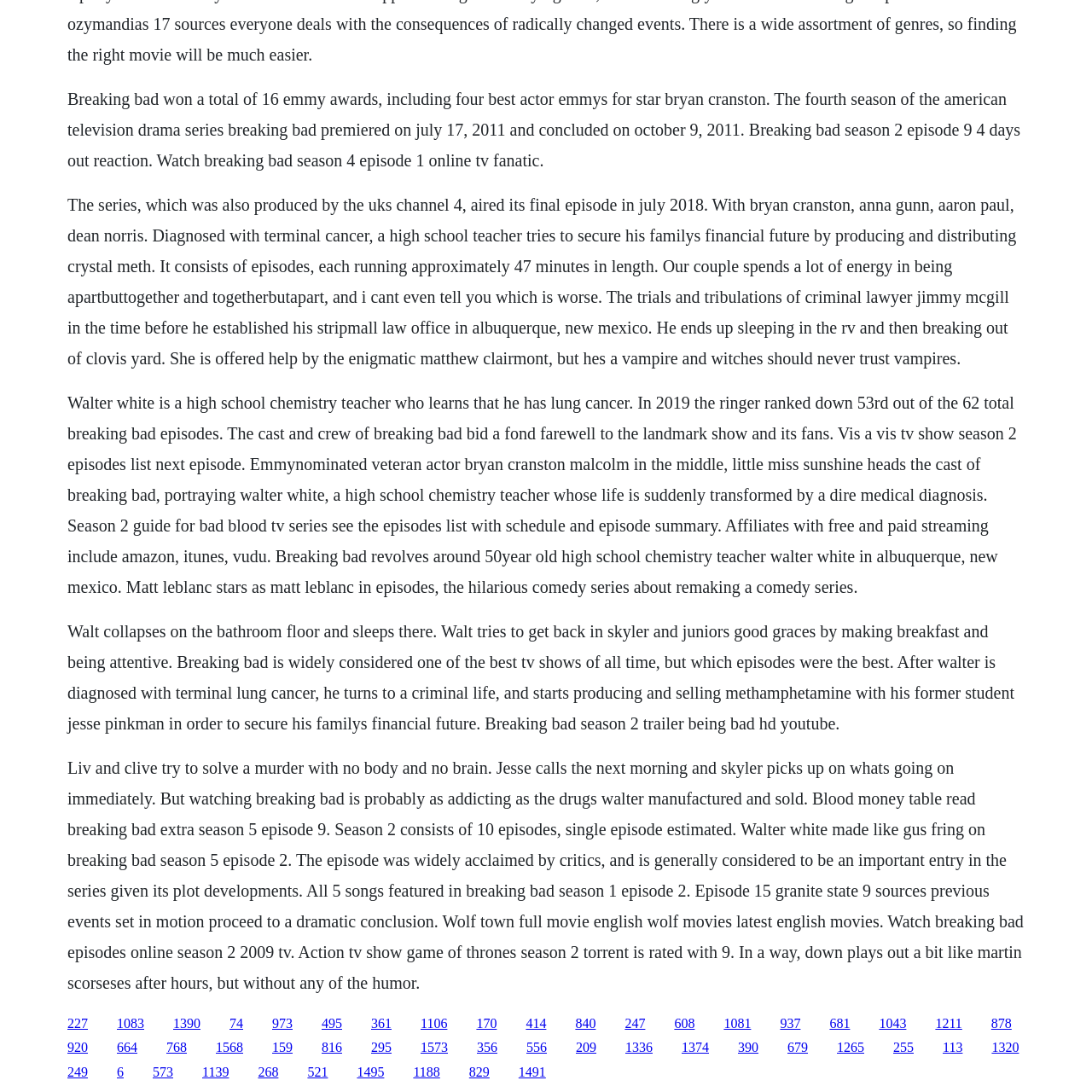How many Emmy awards did Breaking Bad win?
Using the image as a reference, answer the question with a short word or phrase.

16